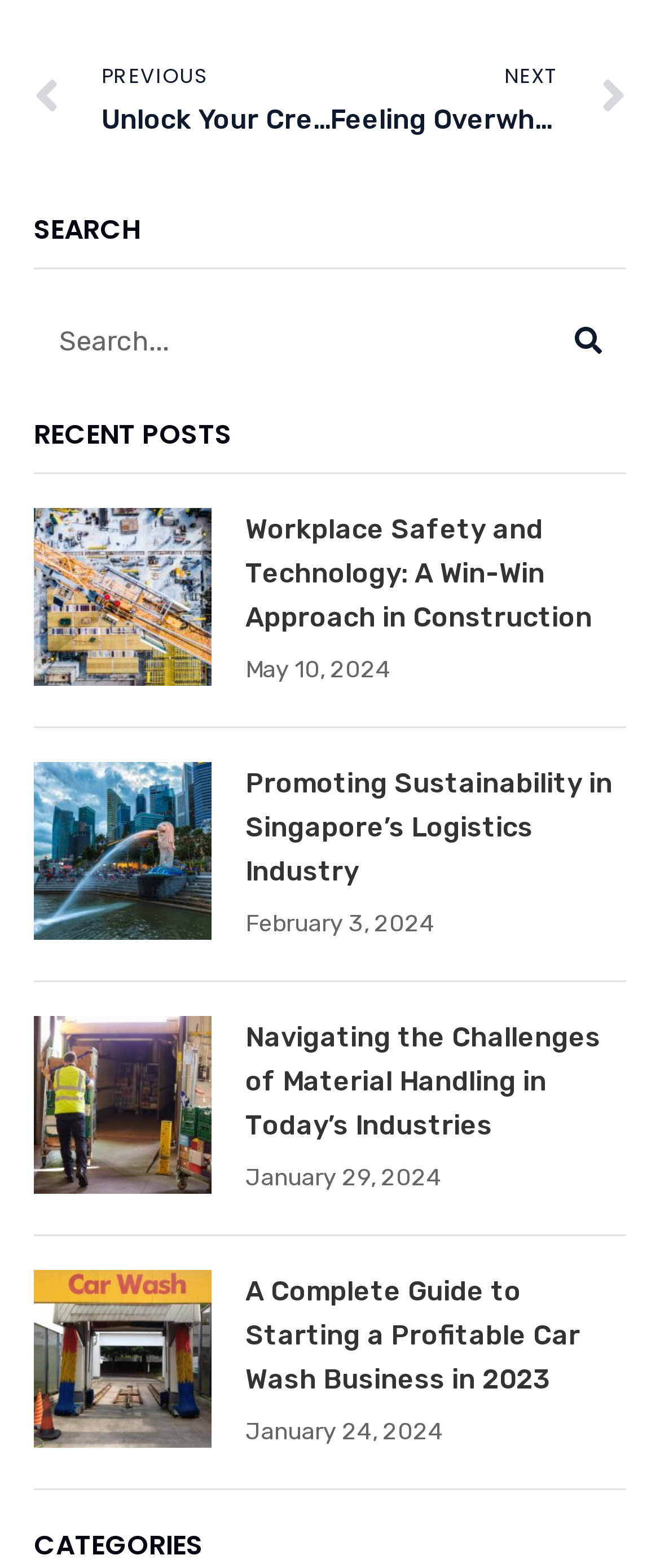Use one word or a short phrase to answer the question provided: 
Is there a search function on the webpage?

Yes